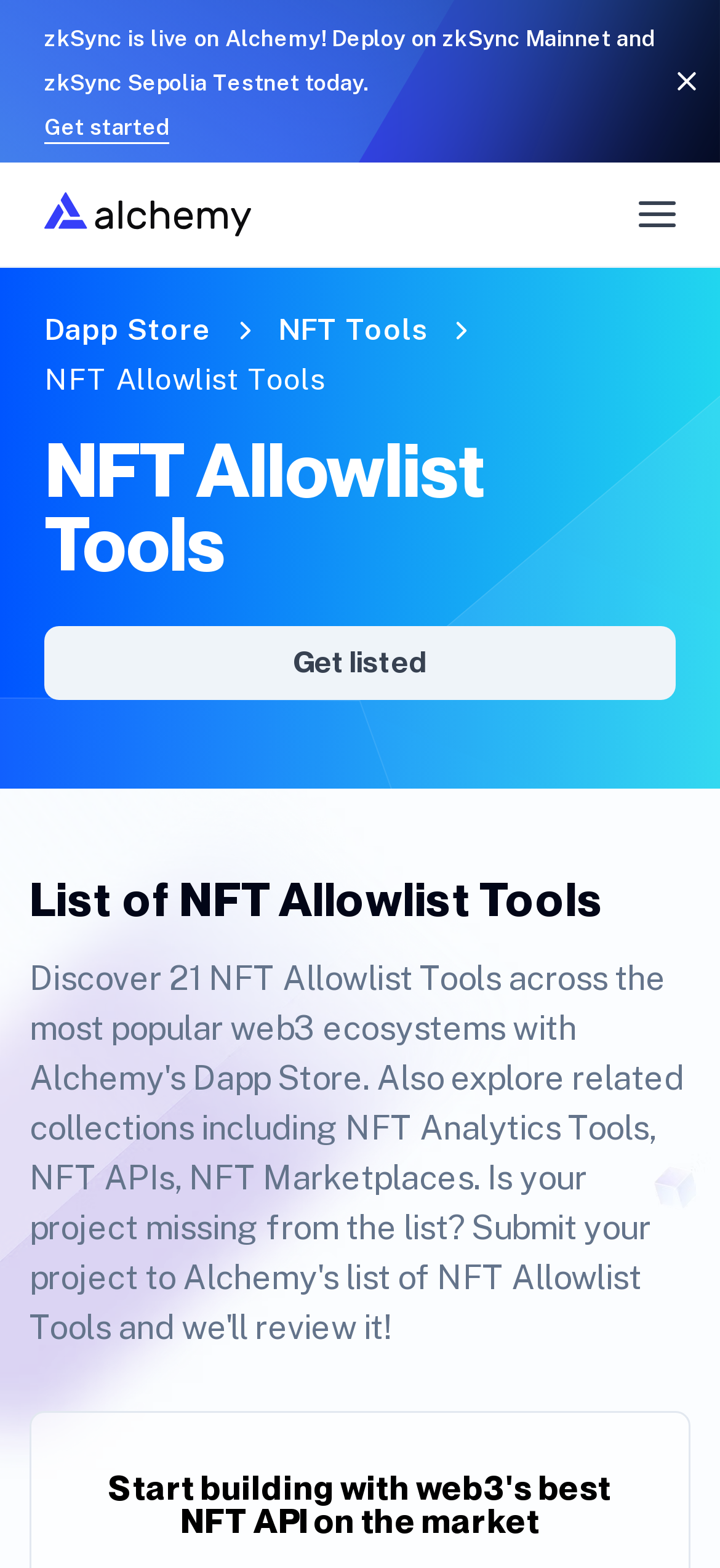Locate the bounding box coordinates of the element's region that should be clicked to carry out the following instruction: "Click on the 'Get started' button". The coordinates need to be four float numbers between 0 and 1, i.e., [left, top, right, bottom].

[0.062, 0.073, 0.235, 0.09]